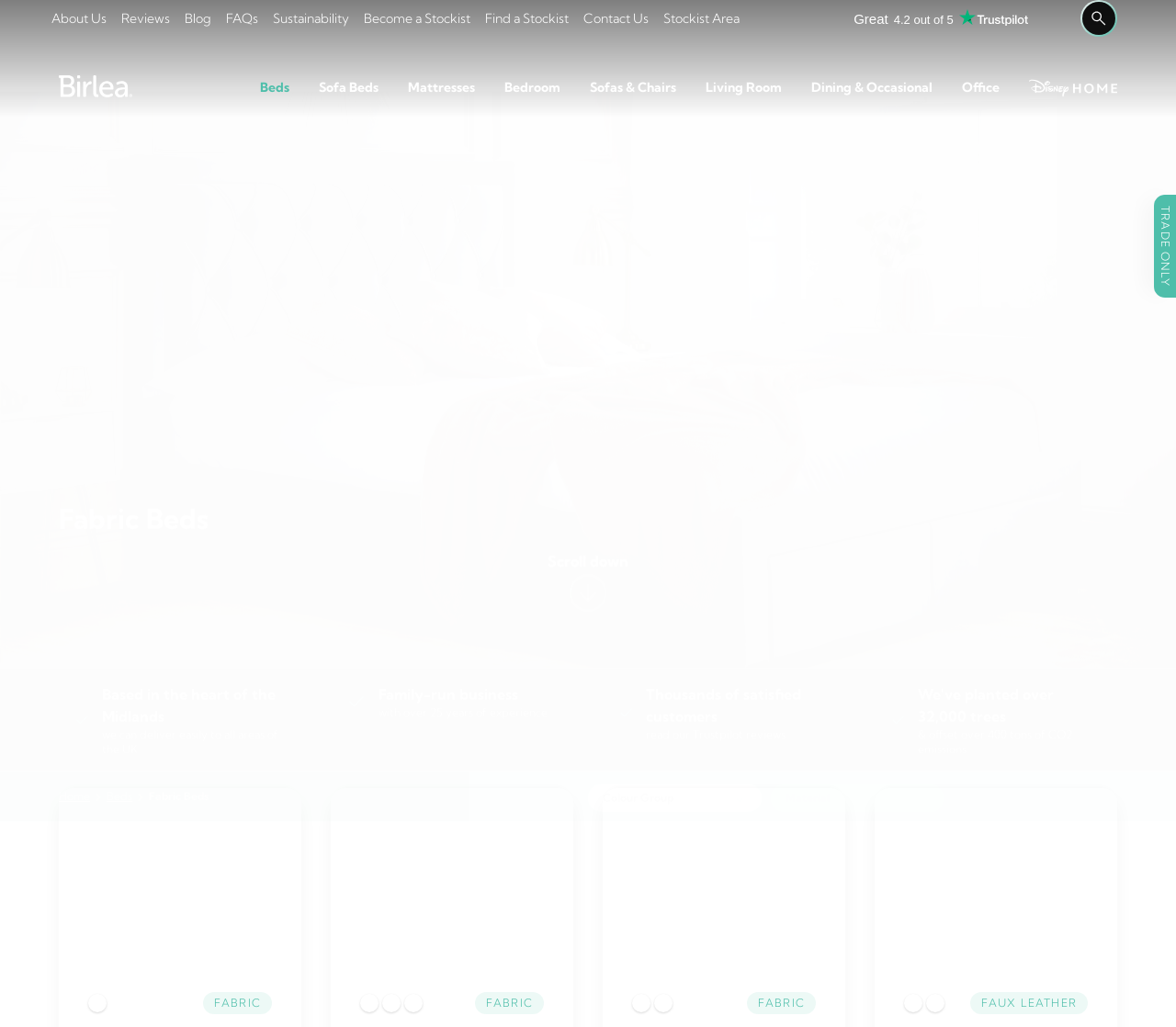Identify the bounding box coordinates of the part that should be clicked to carry out this instruction: "Go to 'Find a Stockist'".

[0.406, 0.002, 0.49, 0.034]